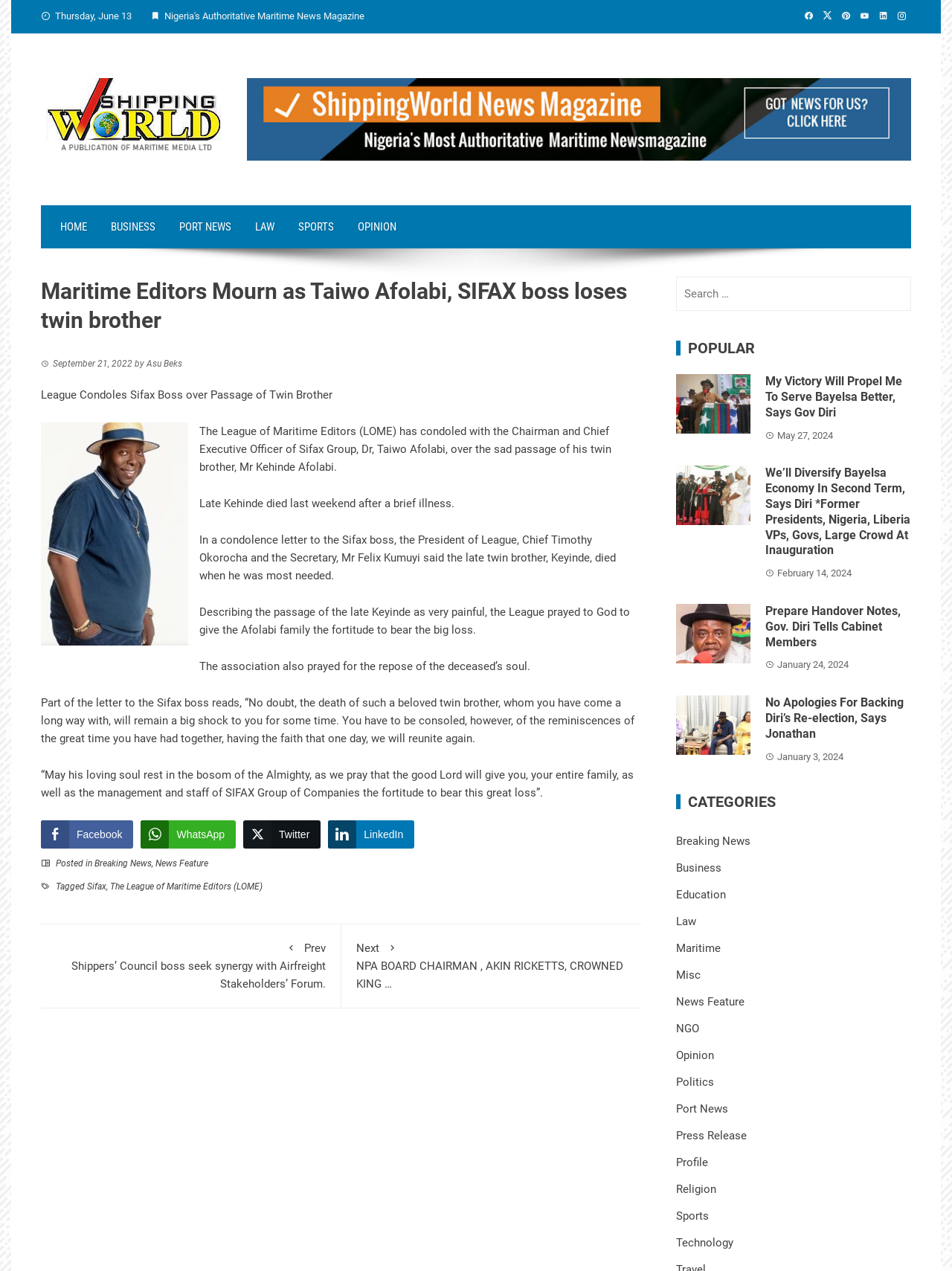Please provide the bounding box coordinates for the element that needs to be clicked to perform the following instruction: "Click the 'HOME' link". The coordinates should be given as four float numbers between 0 and 1, i.e., [left, top, right, bottom].

[0.051, 0.162, 0.104, 0.196]